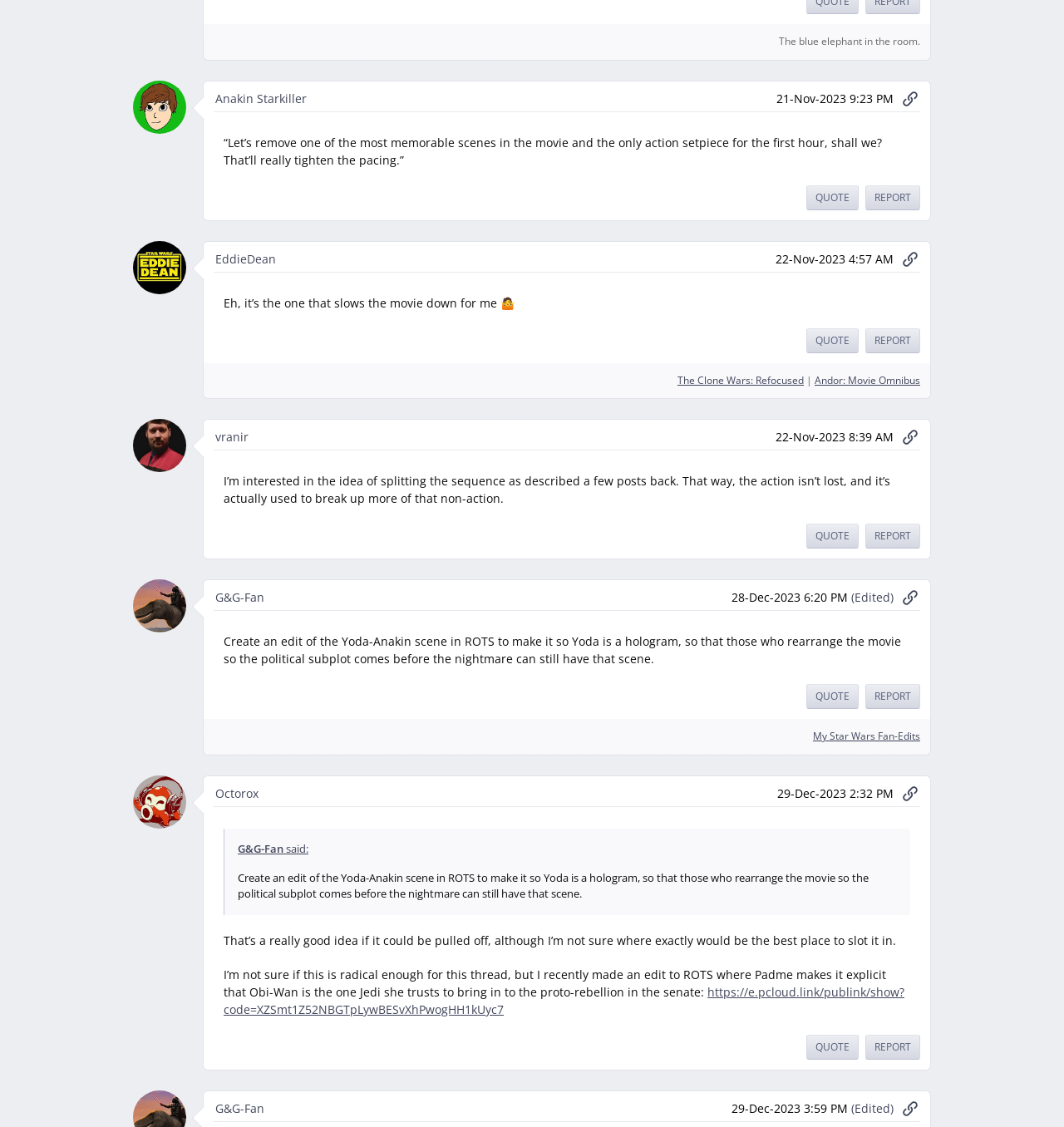Calculate the bounding box coordinates of the UI element given the description: "G&G-Fan".

[0.202, 0.523, 0.248, 0.537]